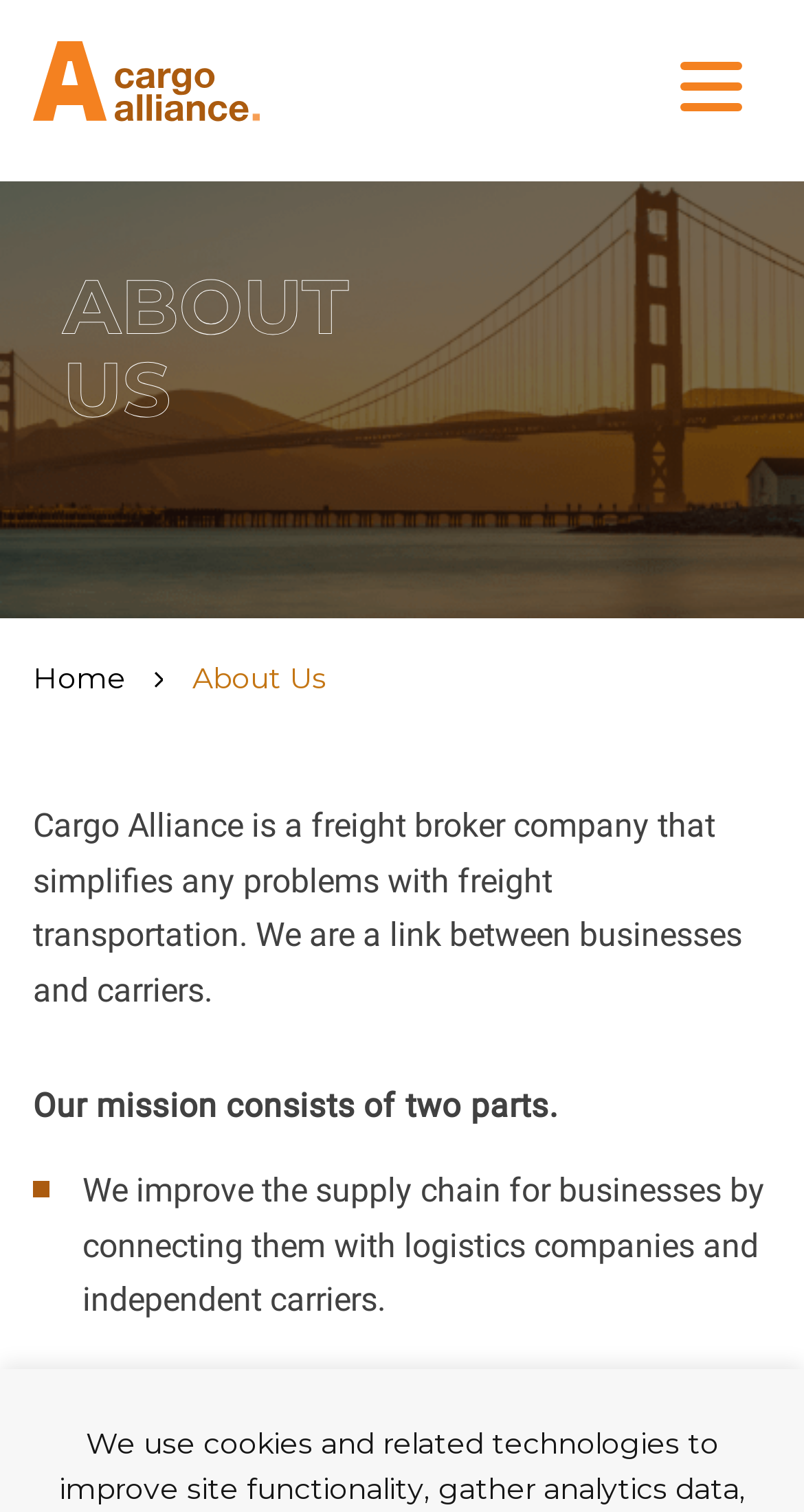Find the bounding box coordinates of the area to click in order to follow the instruction: "click the Logistics Services link".

[0.0, 0.34, 1.0, 0.396]